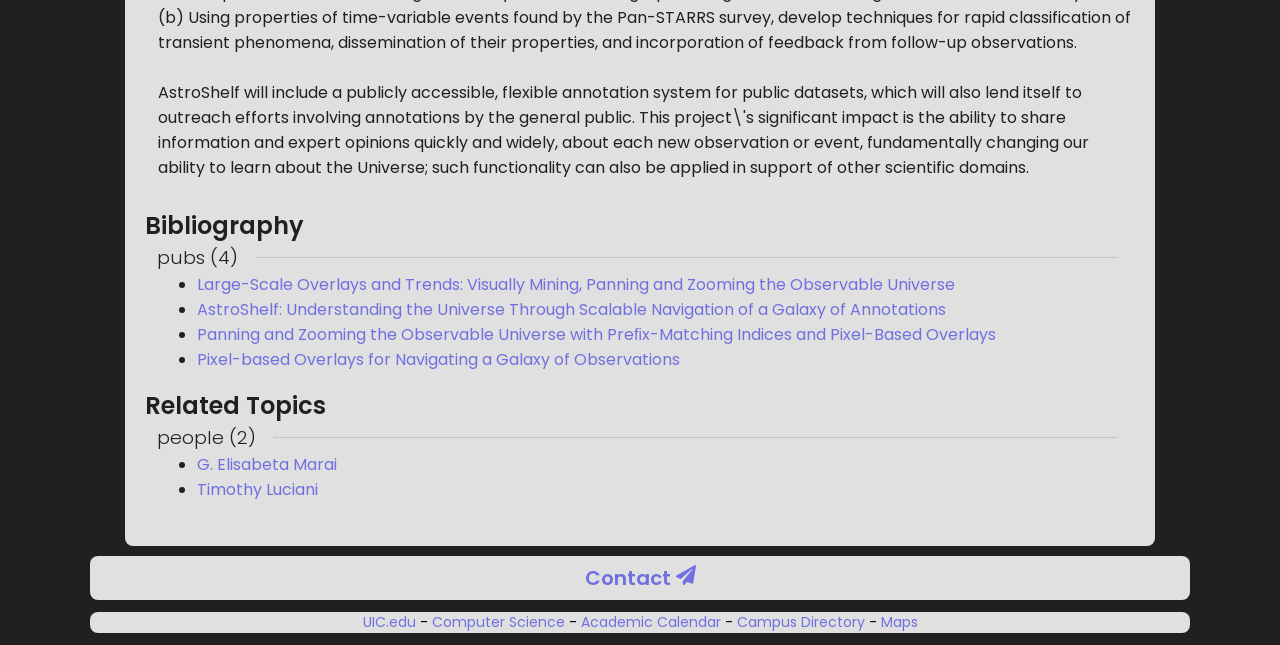Identify the bounding box coordinates of the clickable region necessary to fulfill the following instruction: "contact us". The bounding box coordinates should be four float numbers between 0 and 1, i.e., [left, top, right, bottom].

[0.07, 0.863, 0.93, 0.931]